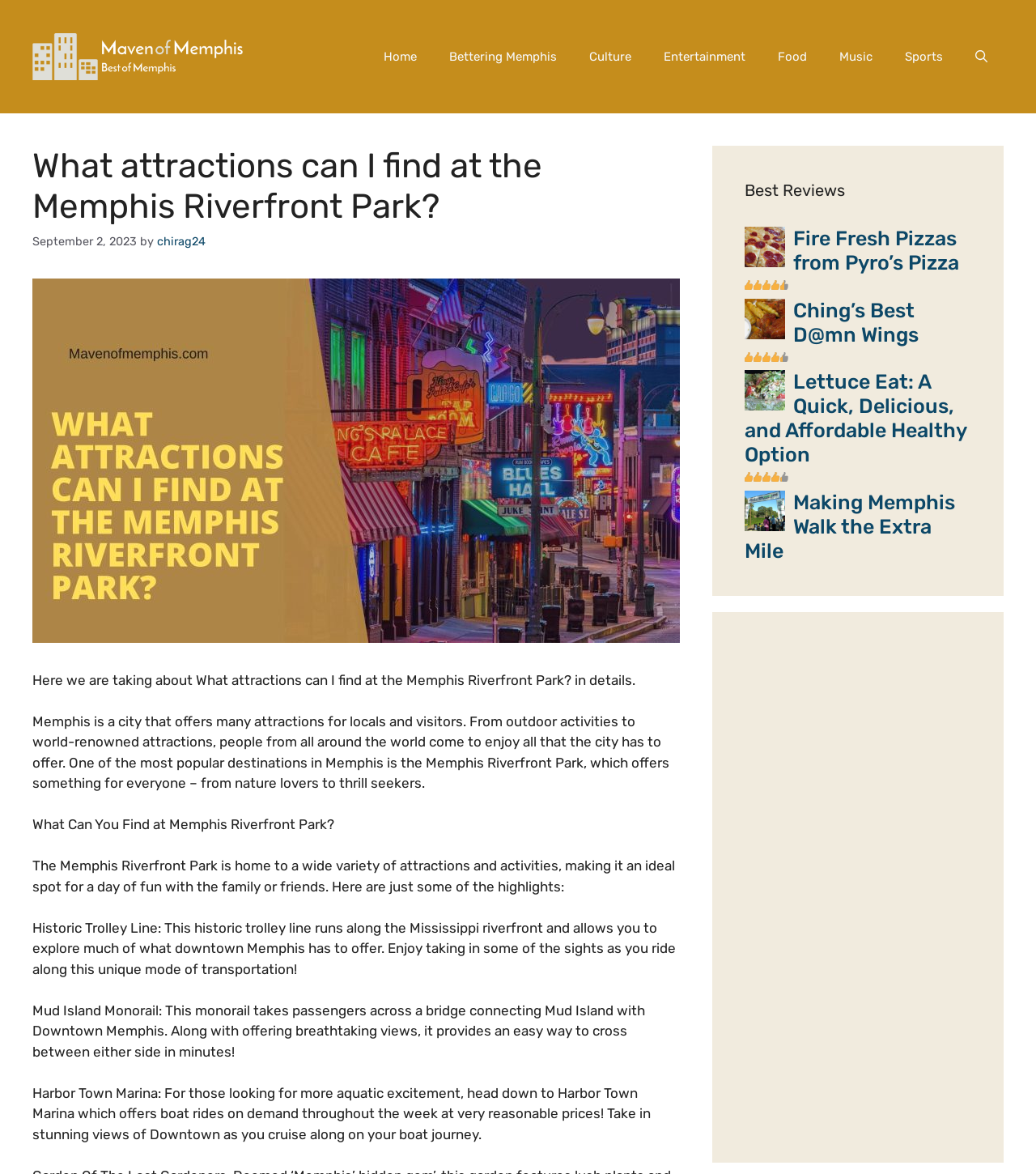Please specify the coordinates of the bounding box for the element that should be clicked to carry out this instruction: "Read the article about 'What attractions can I find at the Memphis Riverfront Park?'". The coordinates must be four float numbers between 0 and 1, formatted as [left, top, right, bottom].

[0.031, 0.124, 0.656, 0.194]